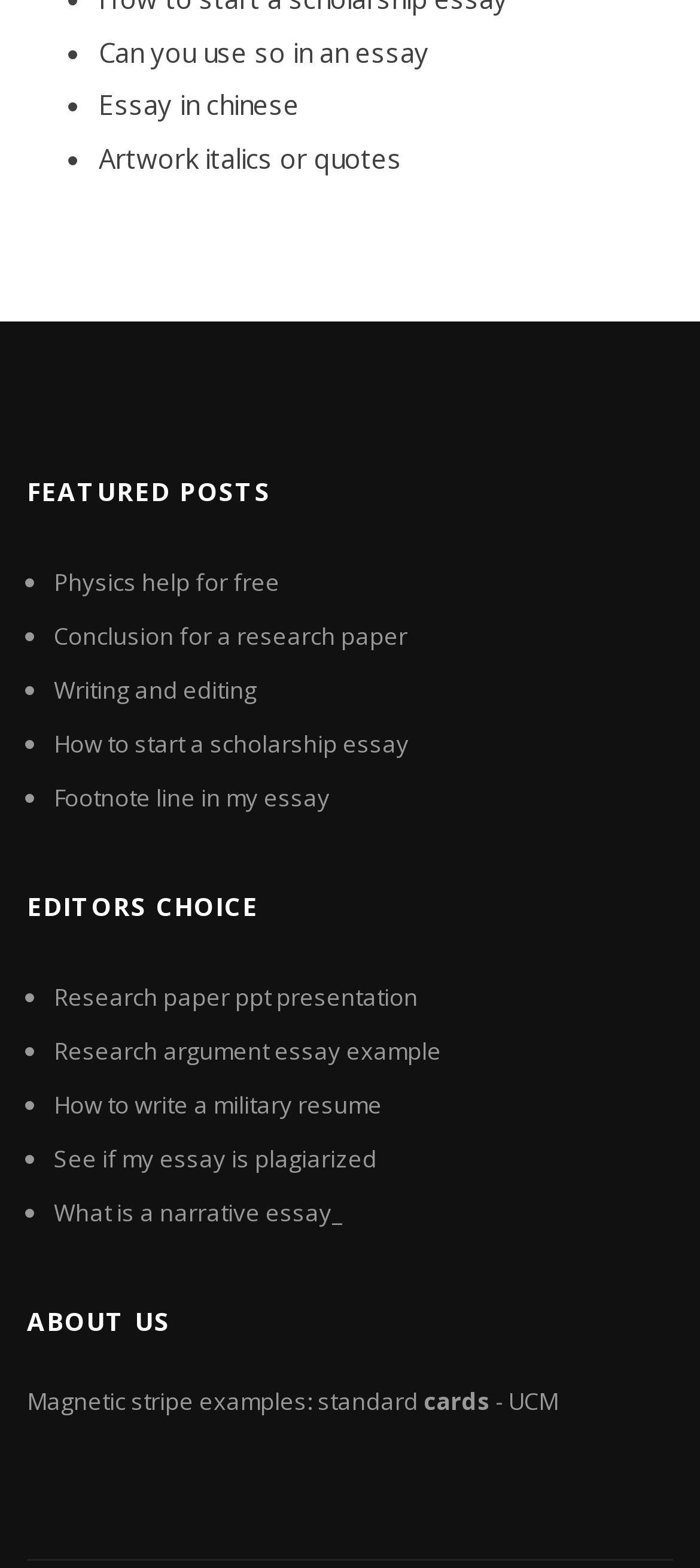Identify the bounding box coordinates of the clickable section necessary to follow the following instruction: "Click on 'Can you use so in an essay'". The coordinates should be presented as four float numbers from 0 to 1, i.e., [left, top, right, bottom].

[0.141, 0.021, 0.613, 0.044]